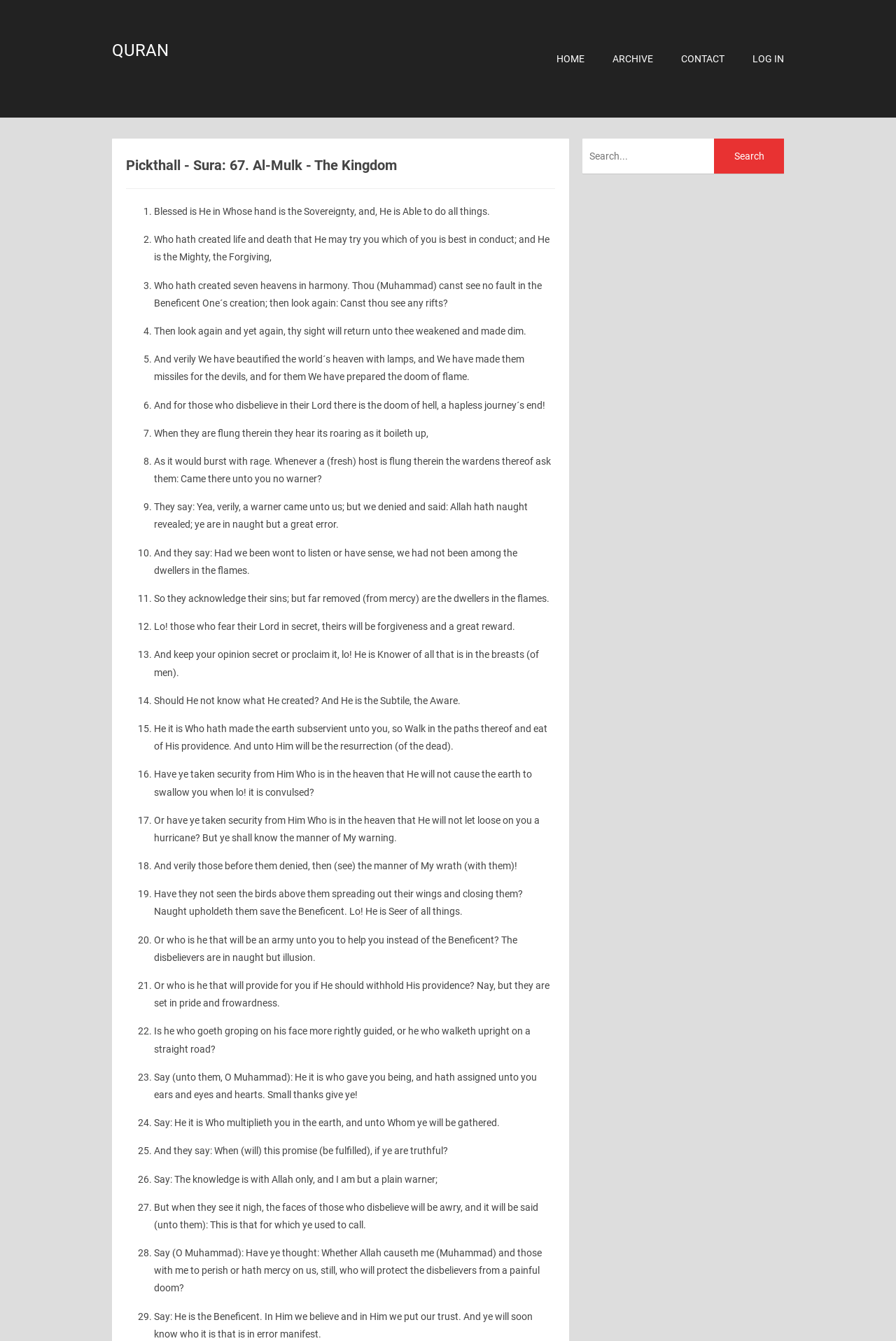Calculate the bounding box coordinates for the UI element based on the following description: "placeholder="Search..."". Ensure the coordinates are four float numbers between 0 and 1, i.e., [left, top, right, bottom].

[0.65, 0.103, 0.875, 0.129]